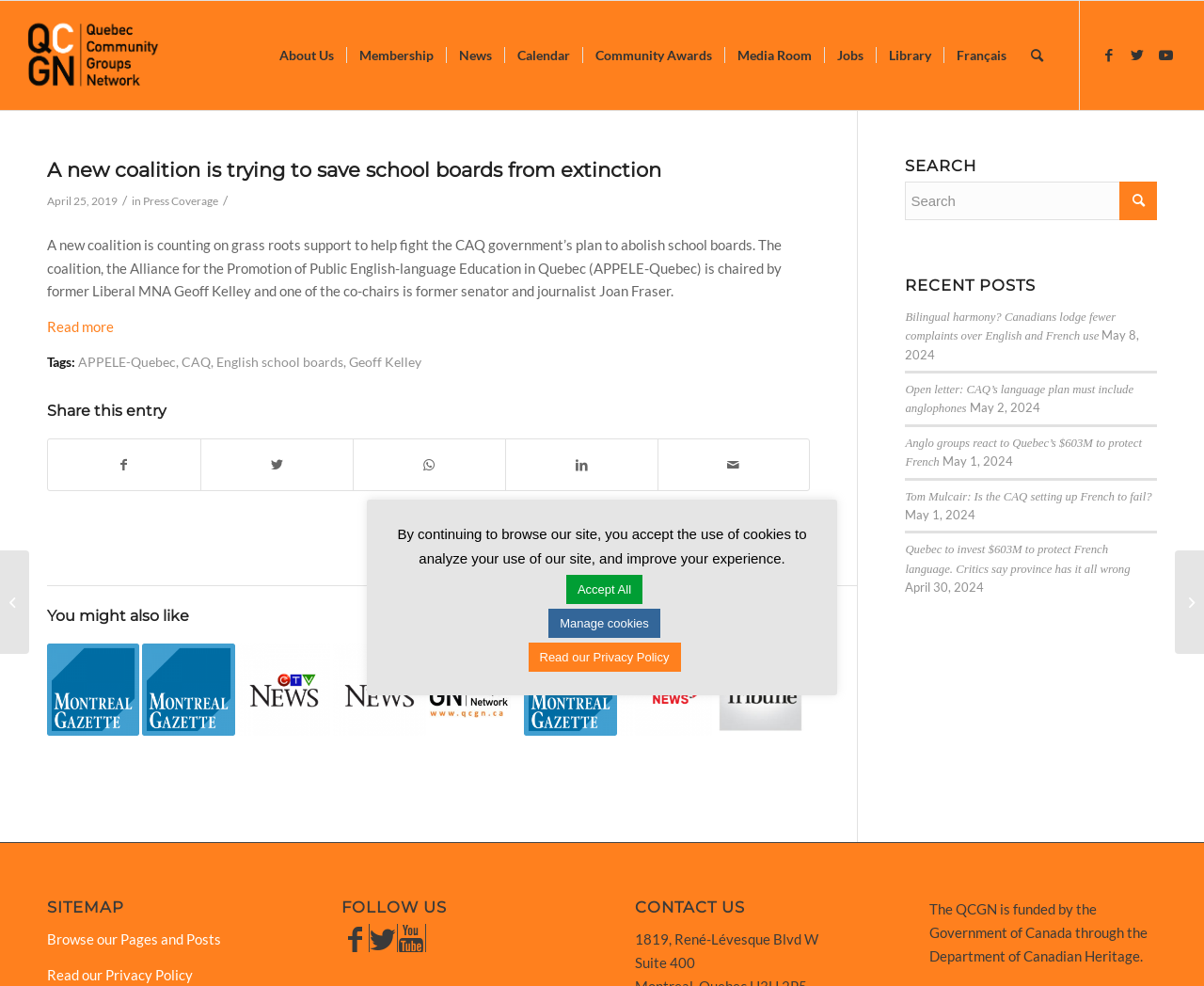Describe the entire webpage, focusing on both content and design.

This webpage is about the Quebec Community Groups Network (QCGN) and its efforts to save school boards from extinction. At the top of the page, there is a logo and a menu bar with links to various sections of the website, including "About Us", "Membership", "News", and more. Below the menu bar, there is a search bar and links to social media platforms.

The main content of the page is an article about a new coalition, the Alliance for the Promotion of Public English-language Education in Quebec (APPELE-Quebec), which is fighting against the CAQ government's plan to abolish school boards. The article is dated April 25, 2019, and is accompanied by a "Read more" link. Below the article, there are tags and links to related topics, such as APPELE-Quebec, CAQ, and English school boards.

Further down the page, there is a section titled "You might also like", which features five links to other articles, each with a brief summary and an accompanying image. The articles appear to be related to education and language issues in Quebec.

On the right-hand side of the page, there is a complementary section with a search bar, a heading "RECENT POSTS", and a list of five links to recent articles, each with a date and a brief summary.